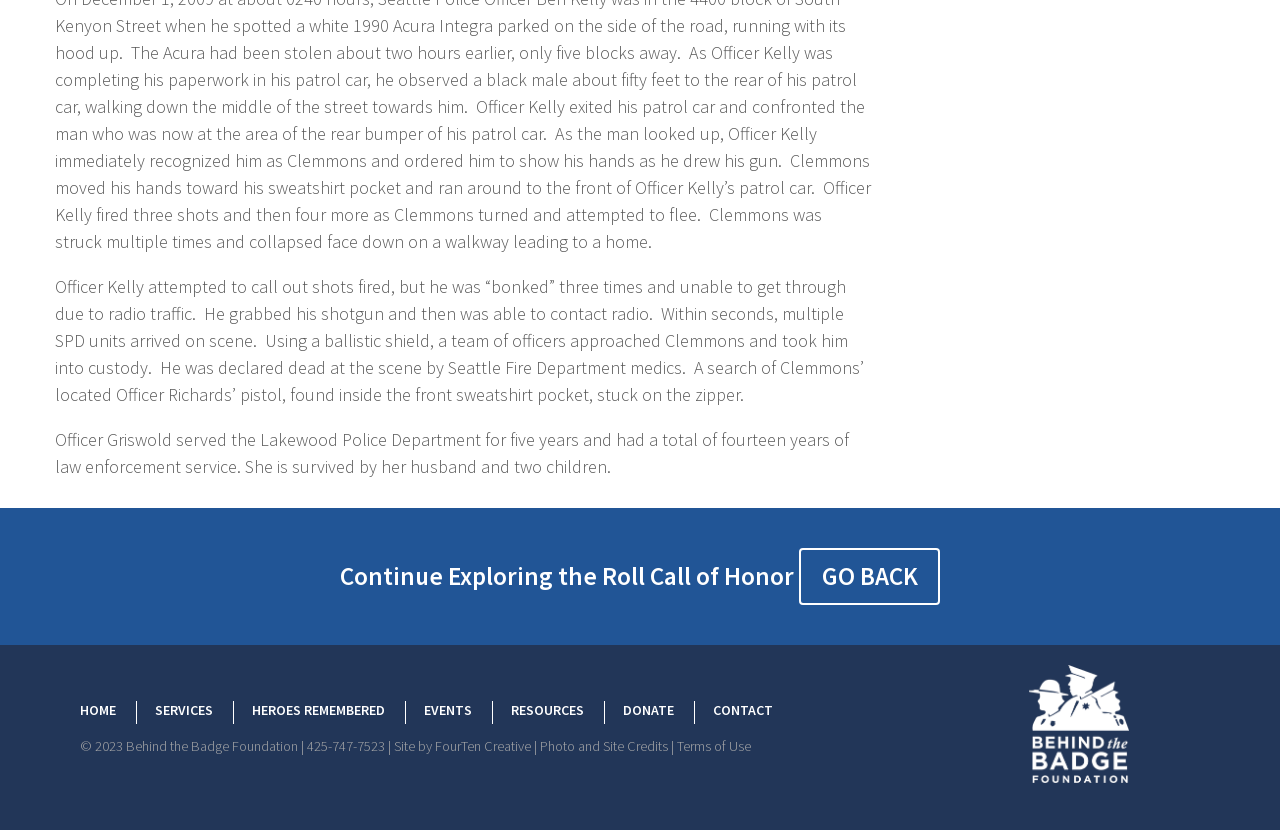Extract the bounding box of the UI element described as: "Terms of Use".

[0.529, 0.888, 0.587, 0.91]